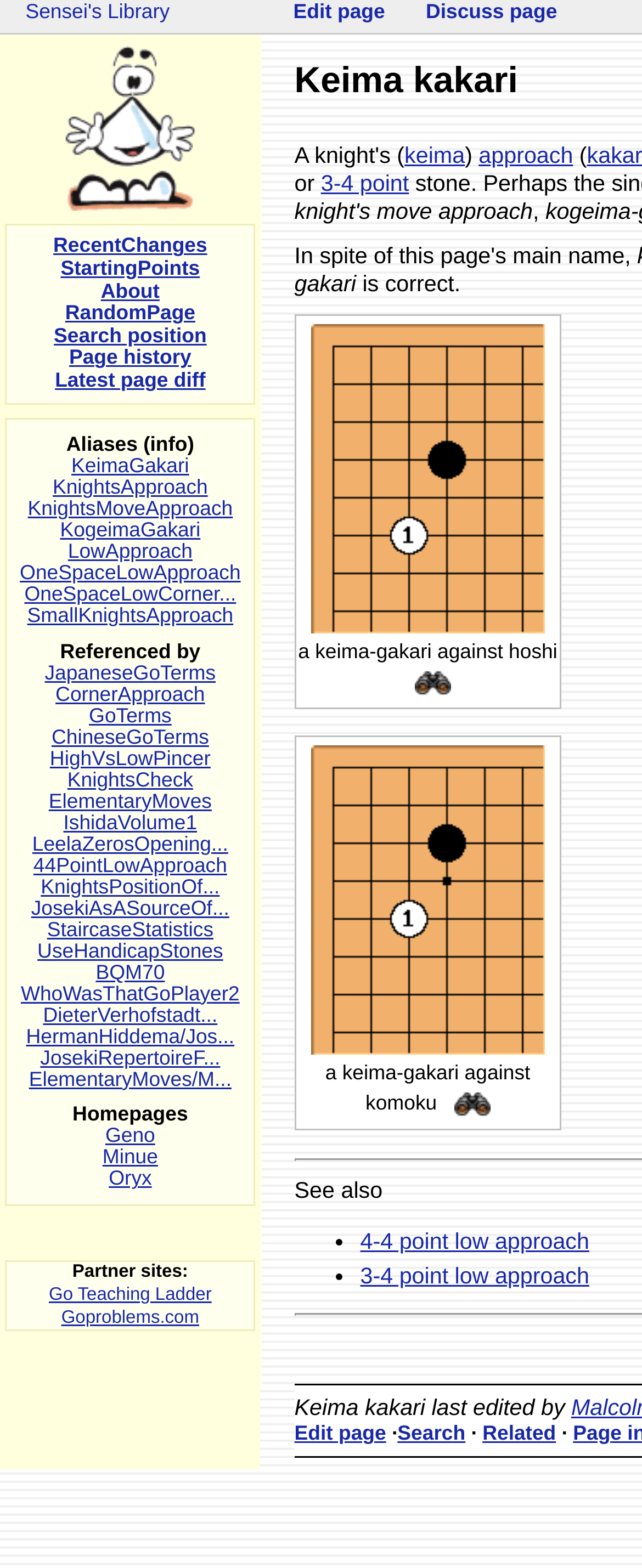How many diagrams are on this webpage? Refer to the image and provide a one-word or short phrase answer.

2